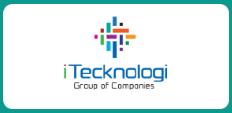What is the tagline of 'iTecknologi Group of Companies'?
Look at the image and provide a short answer using one word or a phrase.

'Group of Companies'